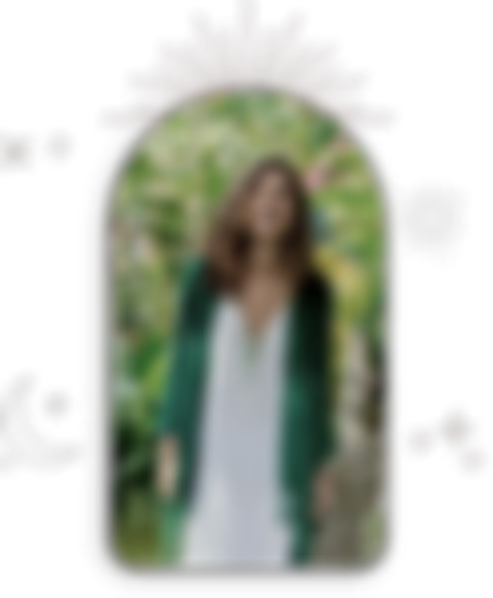What is the atmosphere of the scene?
Give a comprehensive and detailed explanation for the question.

The image features a woman standing in a lush, vibrant natural setting, exuding a sense of peace and joy, with her loose and wavy hair framing her face and contributing to the serene atmosphere.